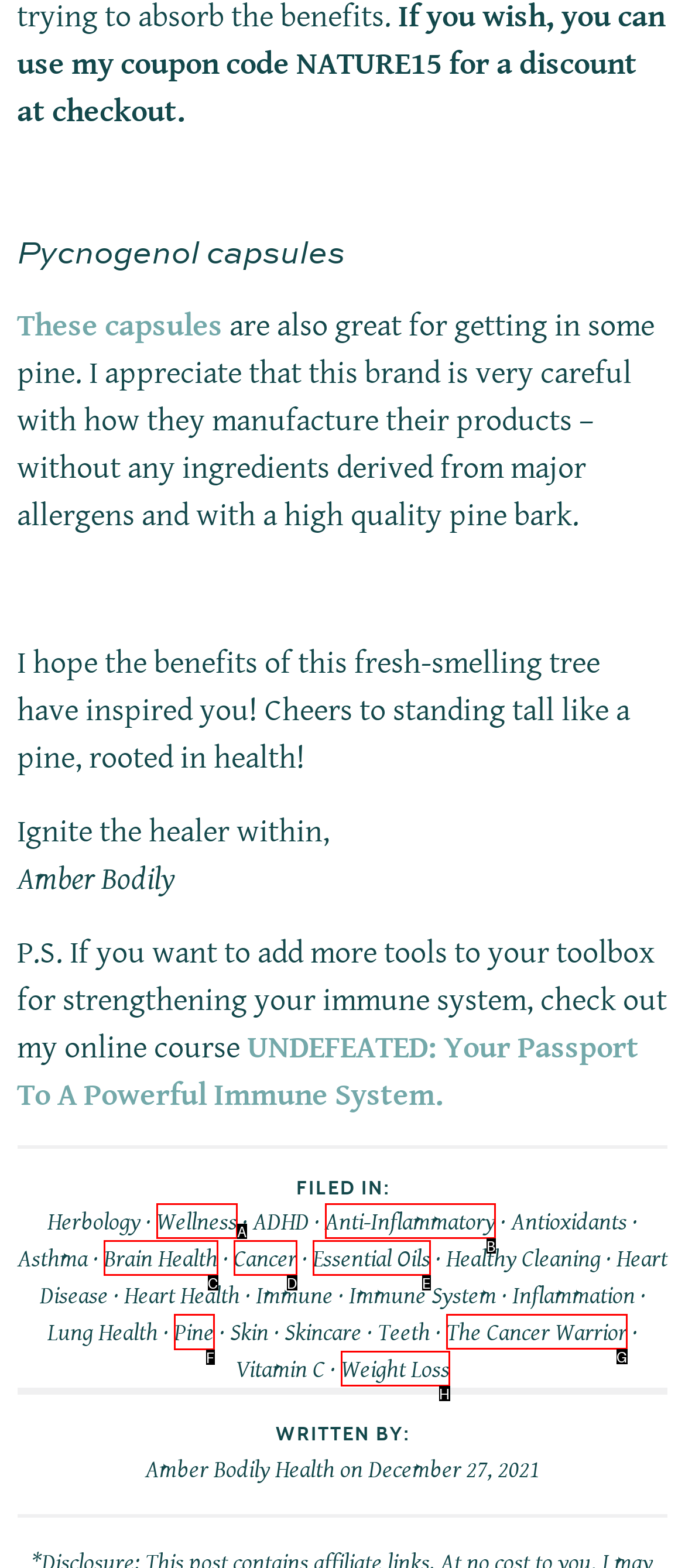What option should you select to complete this task: Learn more about the benefits of Pine? Indicate your answer by providing the letter only.

F